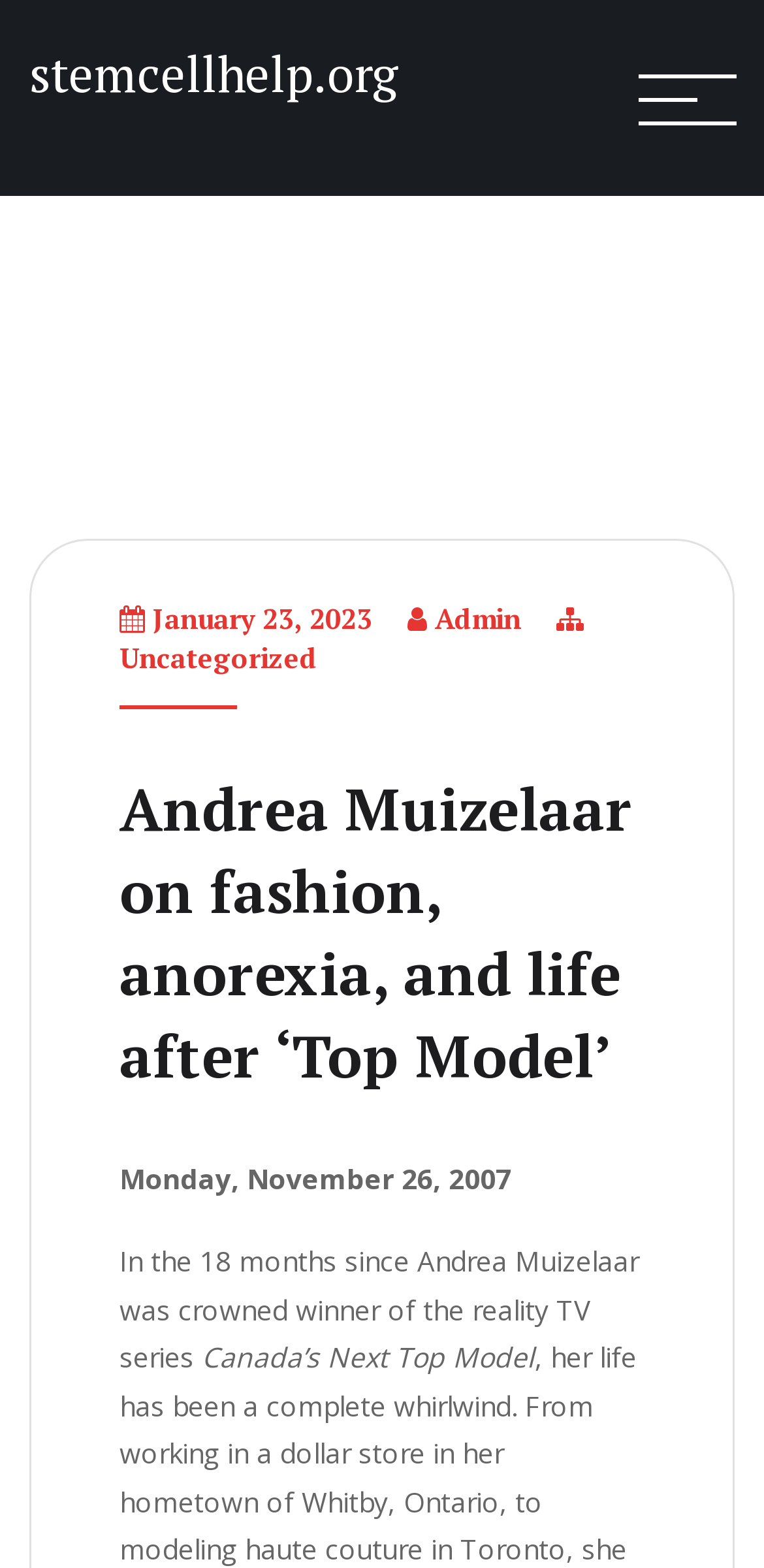Please provide the bounding box coordinates in the format (top-left x, top-left y, bottom-right x, bottom-right y). Remember, all values are floating point numbers between 0 and 1. What is the bounding box coordinate of the region described as: Andrea Muizelaar

[0.546, 0.793, 0.836, 0.816]